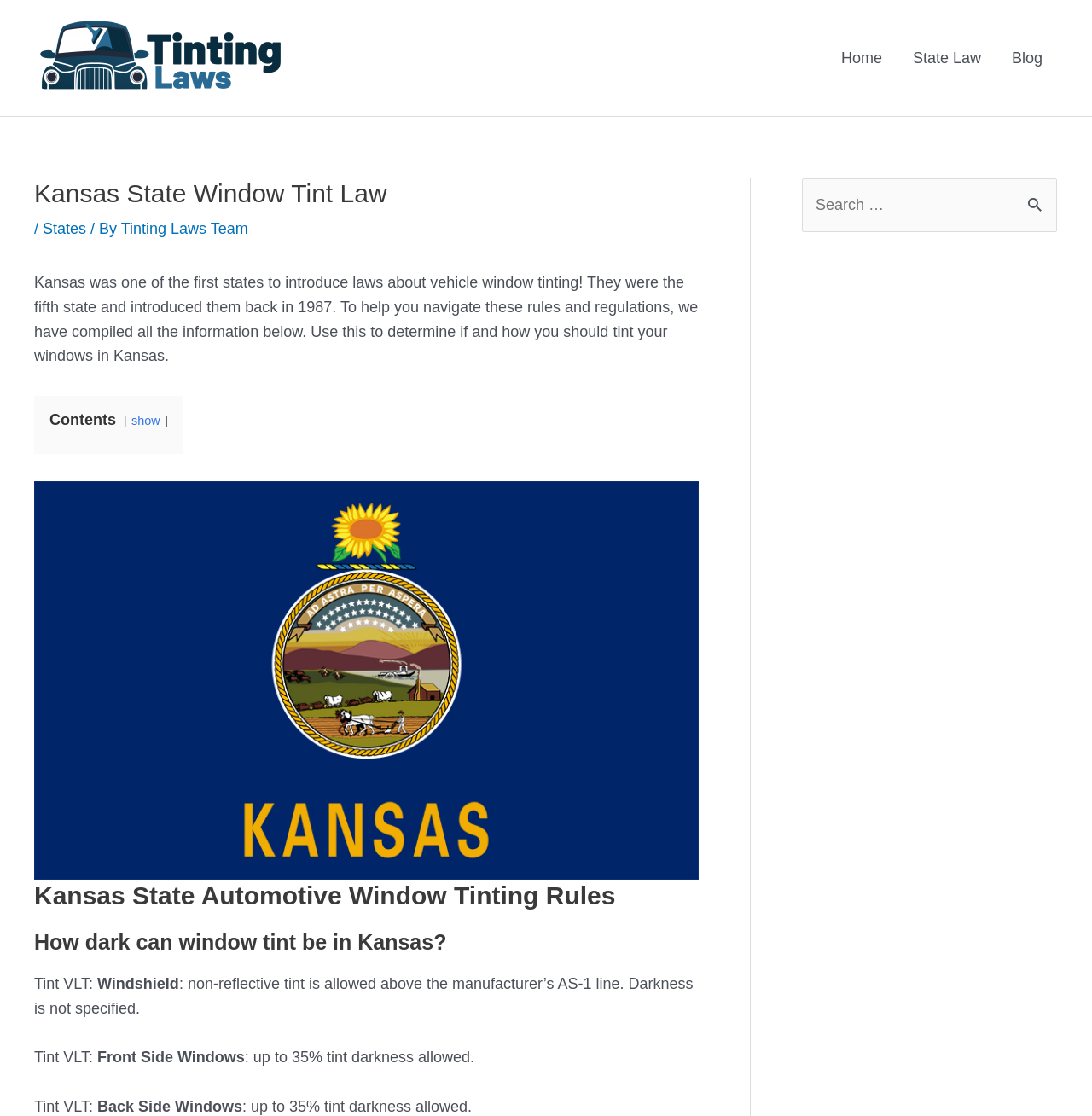Please locate the bounding box coordinates of the region I need to click to follow this instruction: "Click on the 'State Law' link".

[0.822, 0.0, 0.912, 0.104]